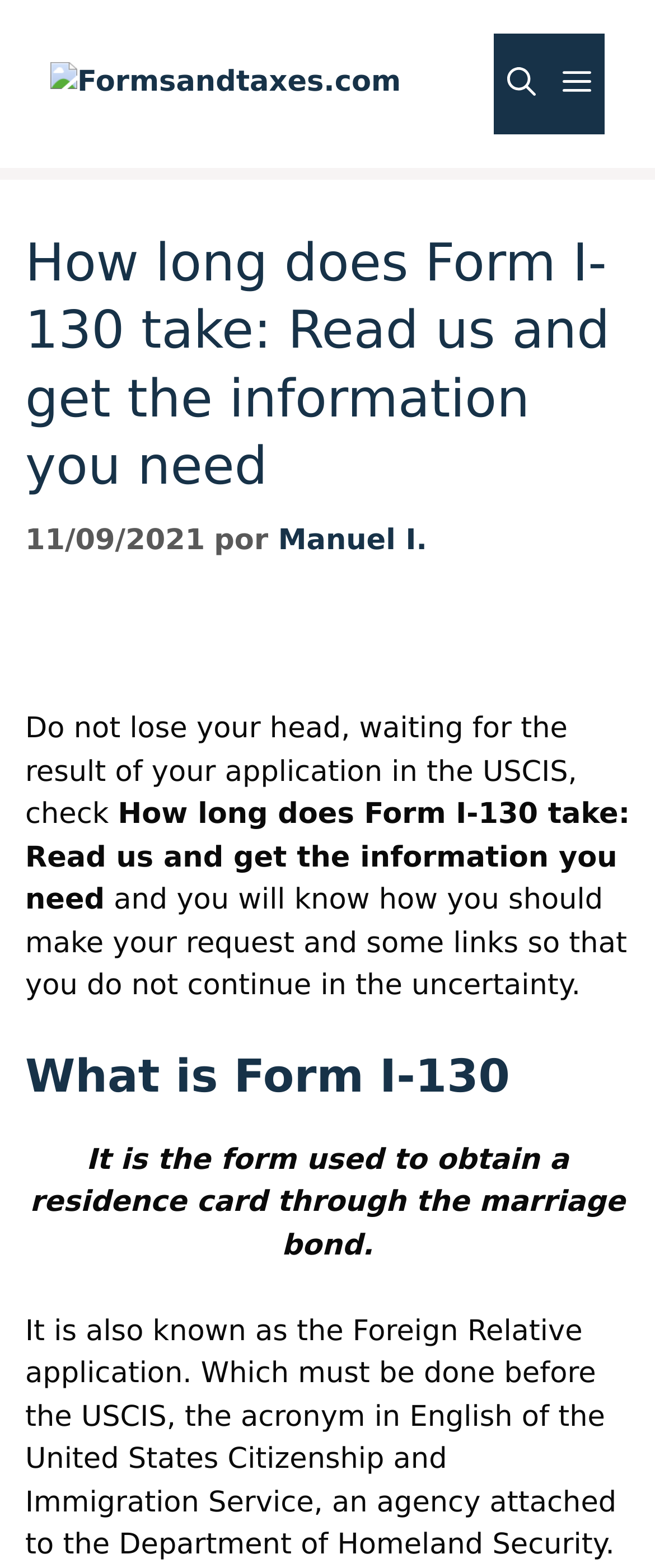Answer in one word or a short phrase: 
What is the agency responsible for processing Form I-130?

USCIS